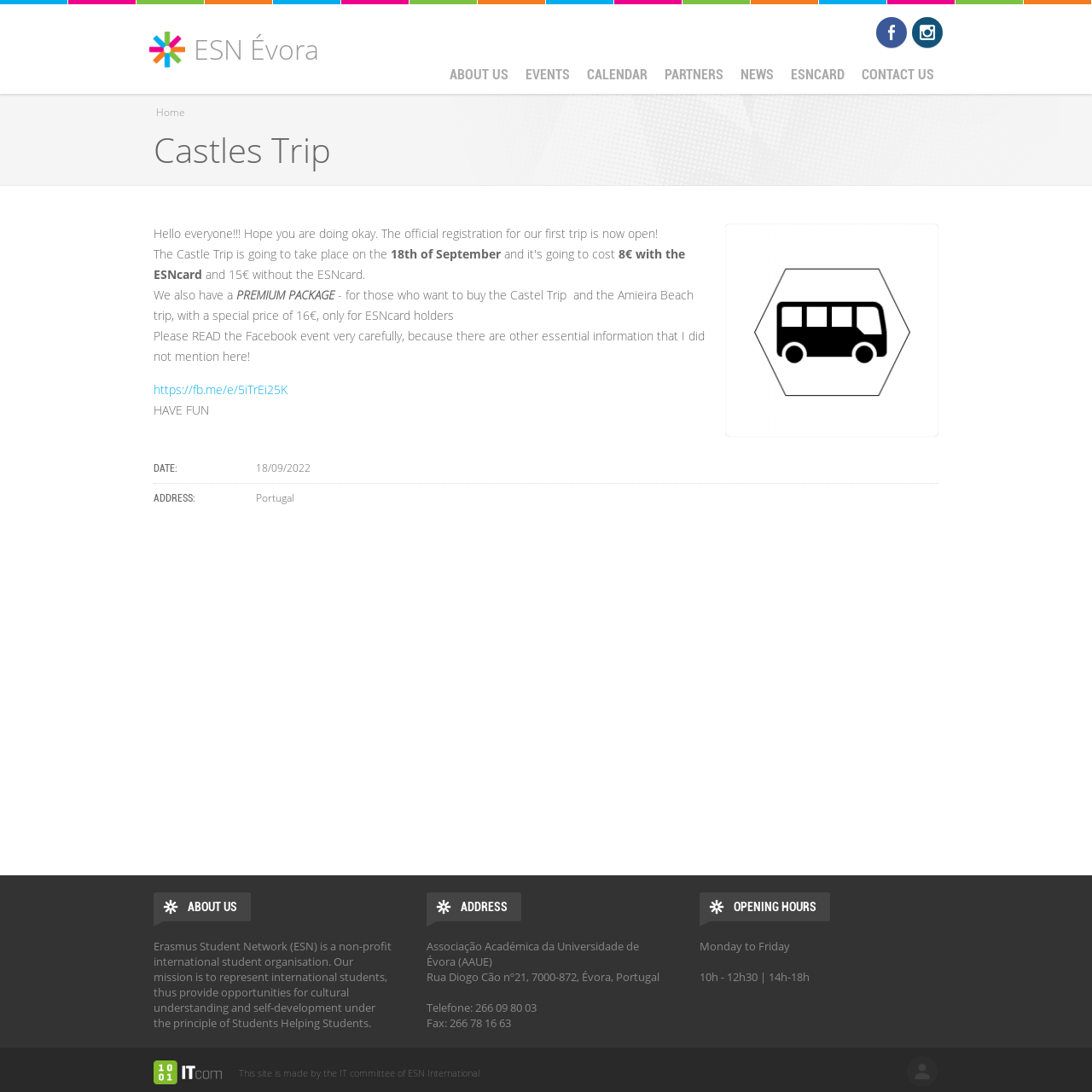Determine the bounding box coordinates for the area that should be clicked to carry out the following instruction: "Click on the 'ESN Évora' link".

[0.133, 0.008, 0.304, 0.082]